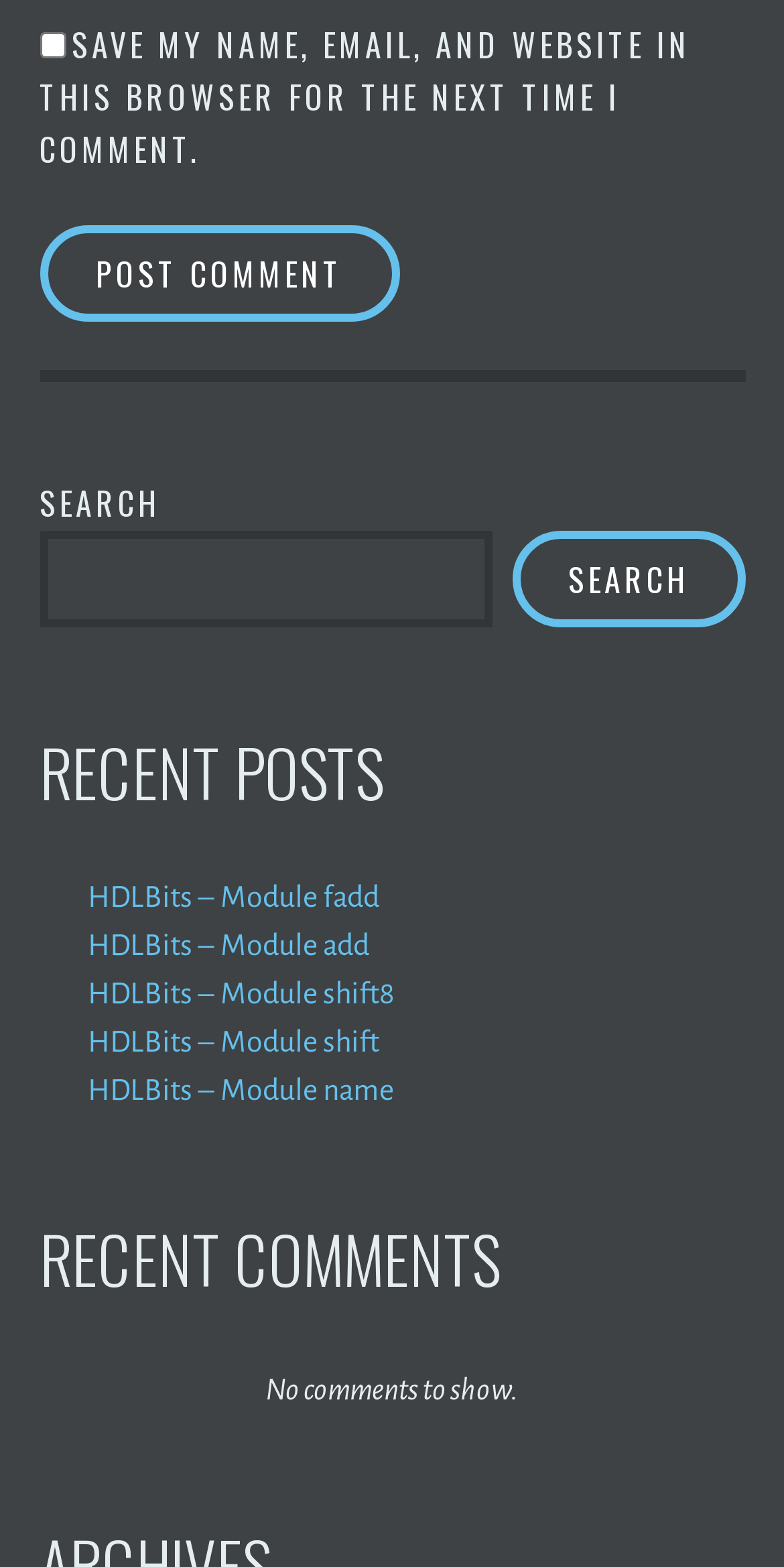Please identify the coordinates of the bounding box for the clickable region that will accomplish this instruction: "Visit the HDLBits – Module fadd page".

[0.112, 0.562, 0.483, 0.583]